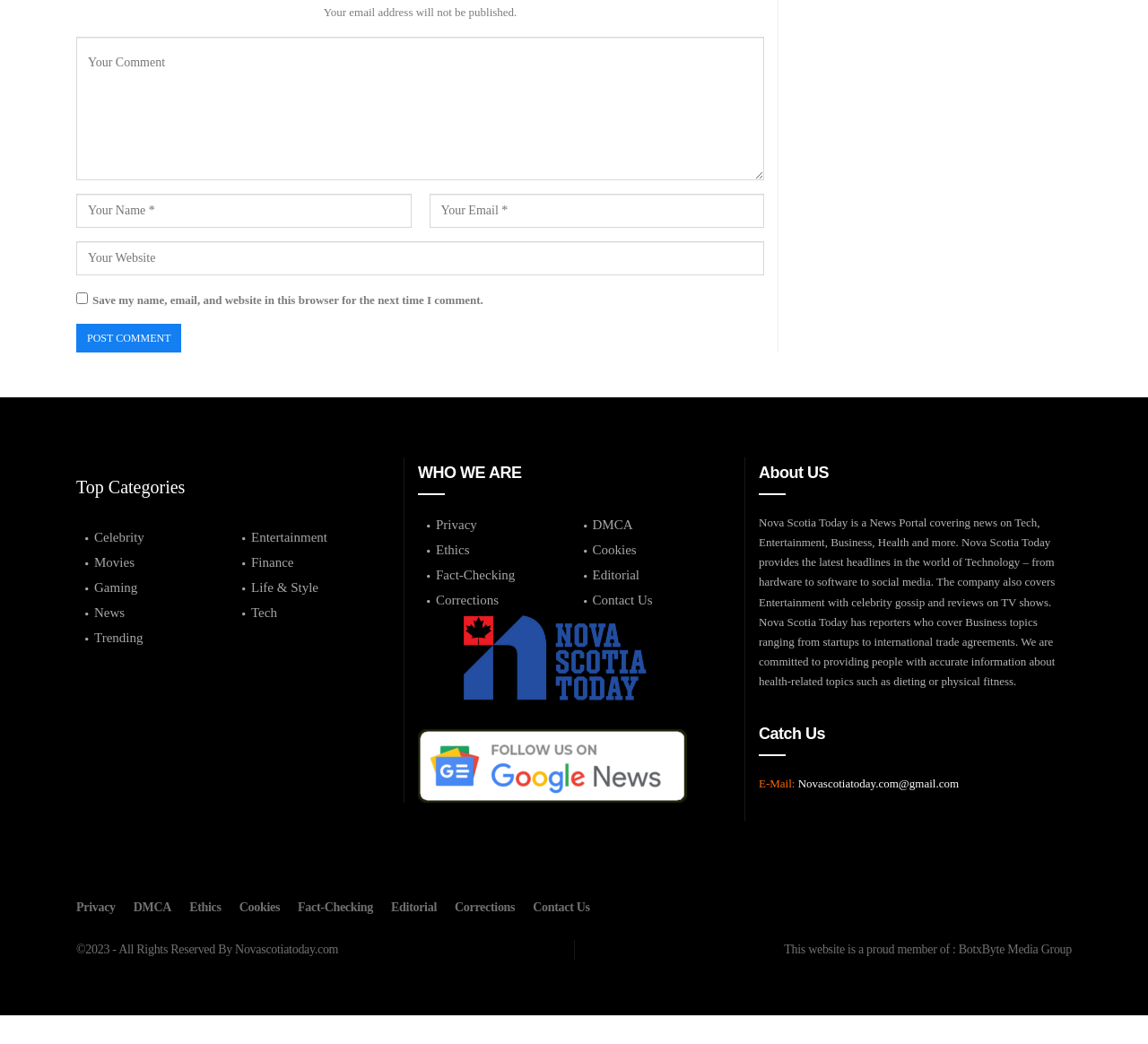Specify the bounding box coordinates of the area to click in order to execute this command: 'Click the Contact Us link'. The coordinates should consist of four float numbers ranging from 0 to 1, and should be formatted as [left, top, right, bottom].

[0.5, 0.564, 0.637, 0.586]